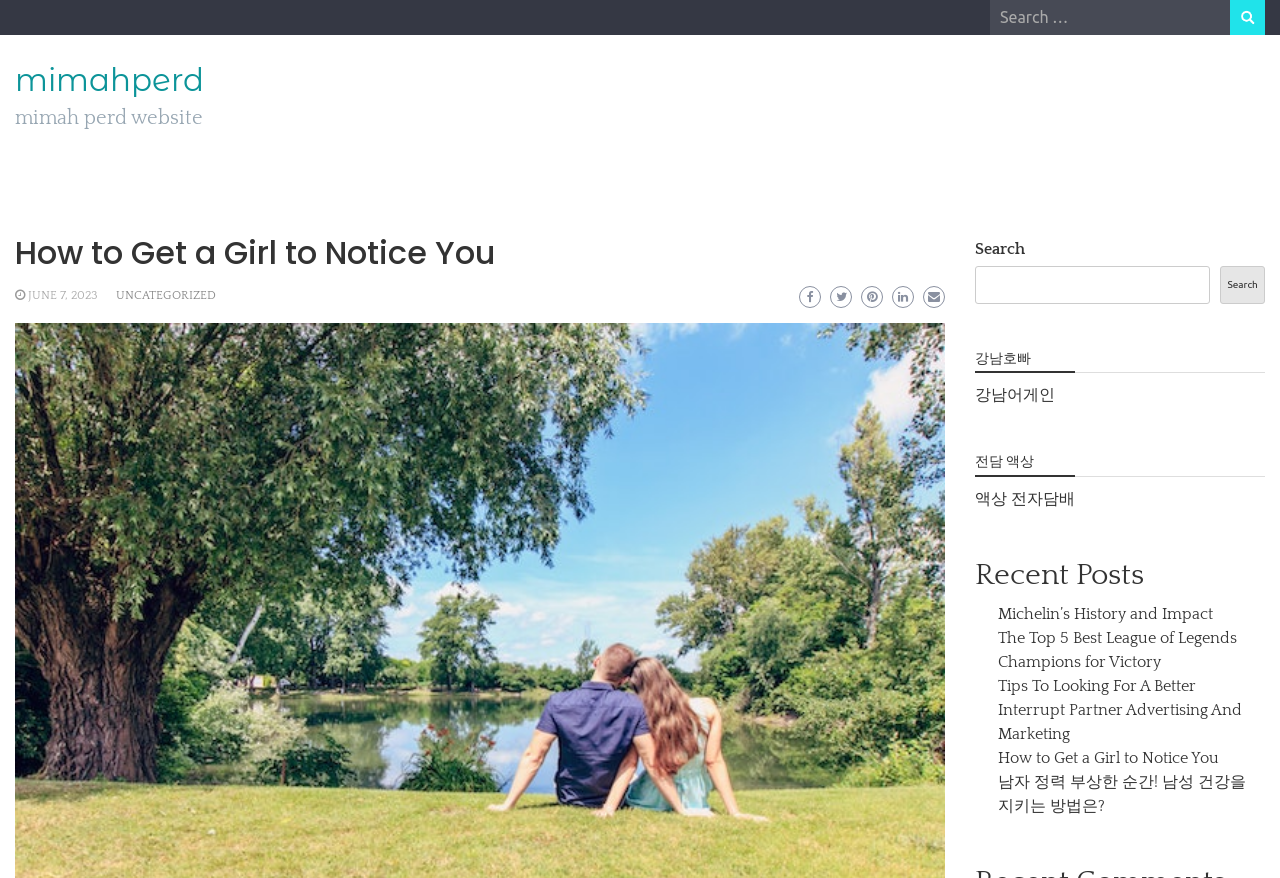Refer to the screenshot and answer the following question in detail:
What is the website's name?

The website's name can be found at the top left corner of the webpage, where it says 'mimahperd website'.